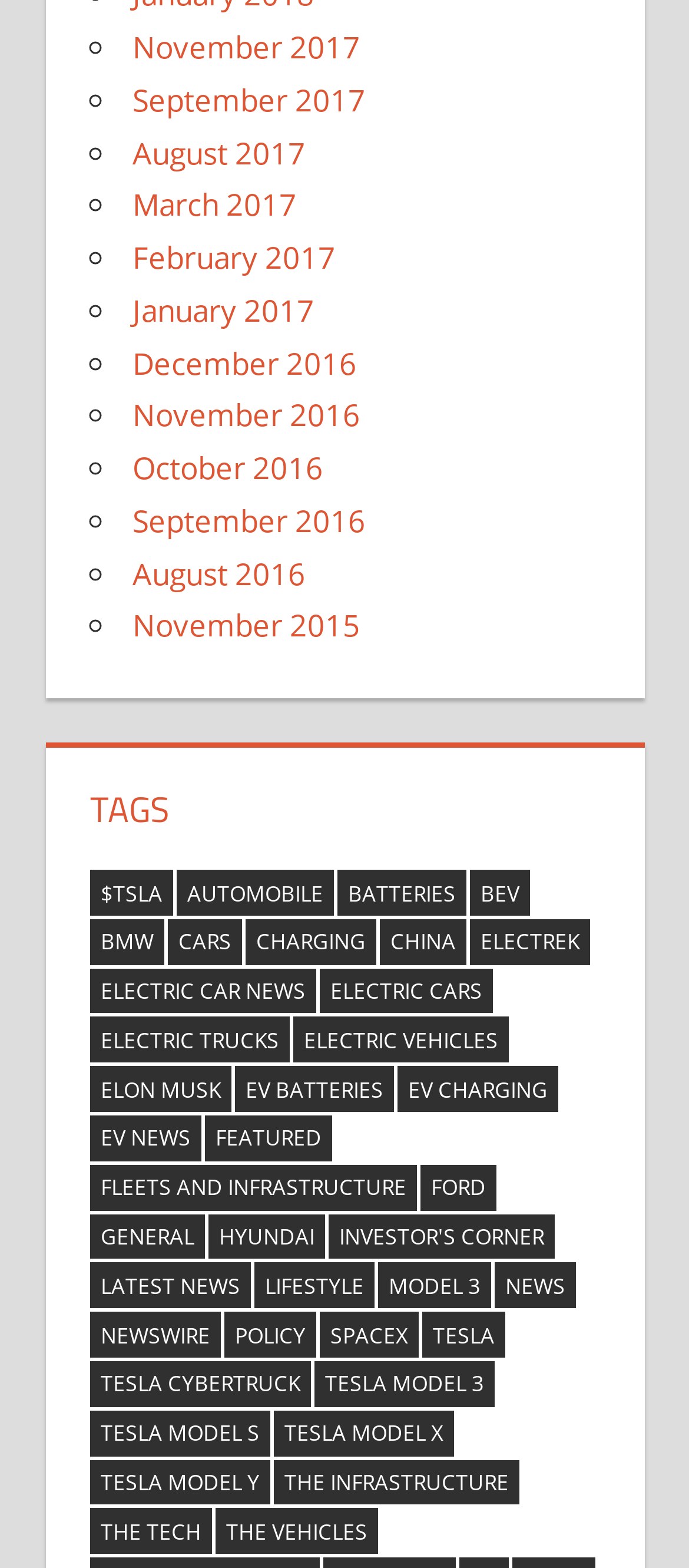Using the details in the image, give a detailed response to the question below:
What is the topic of the link with 1,199 items?

I looked at the list of links under the 'TAGS' heading and found the one with 1,199 items, which is labeled 'TSLA'.